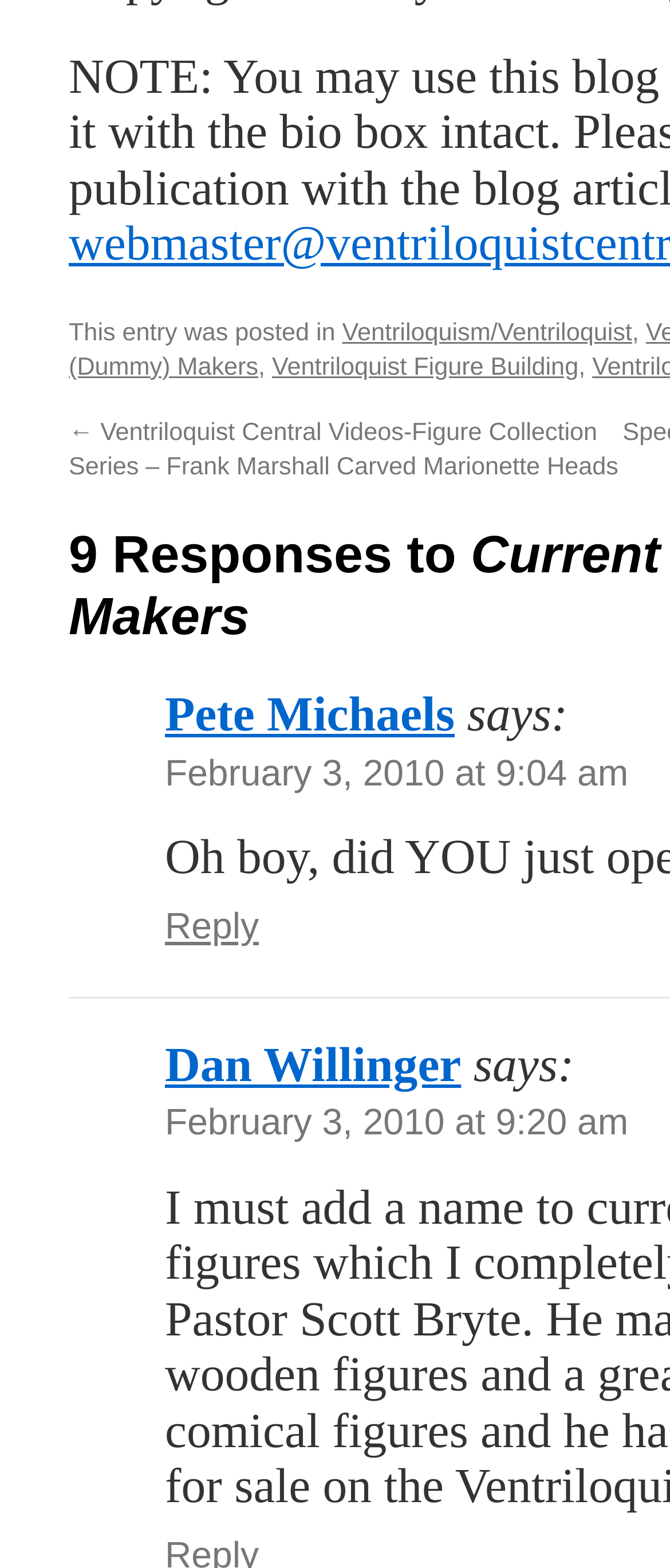Locate the bounding box coordinates of the element that should be clicked to fulfill the instruction: "Visit Pete Michaels' profile".

[0.246, 0.44, 0.679, 0.474]